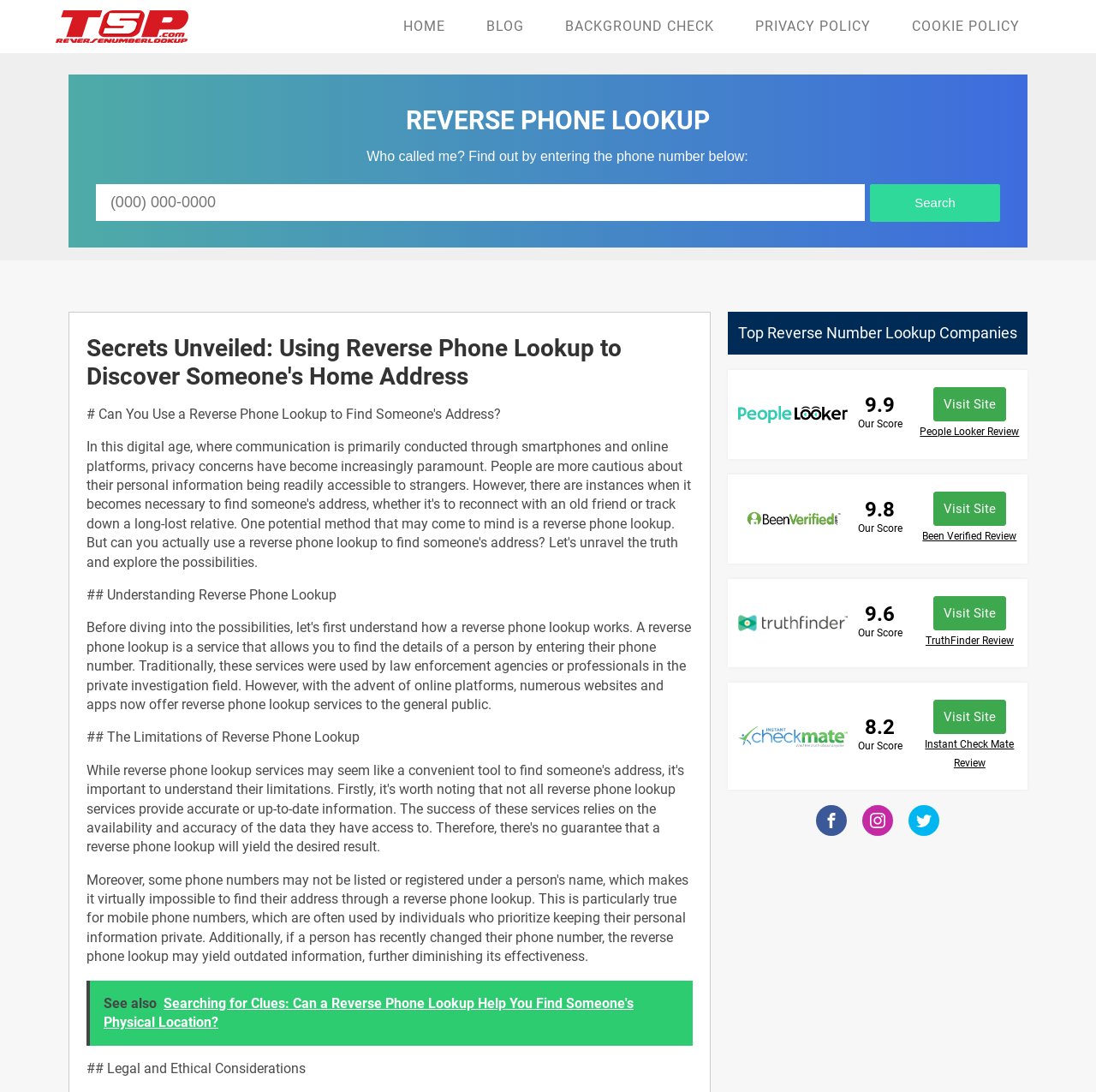What is the purpose of the textbox?
Using the image as a reference, answer the question with a short word or phrase.

Enter phone number